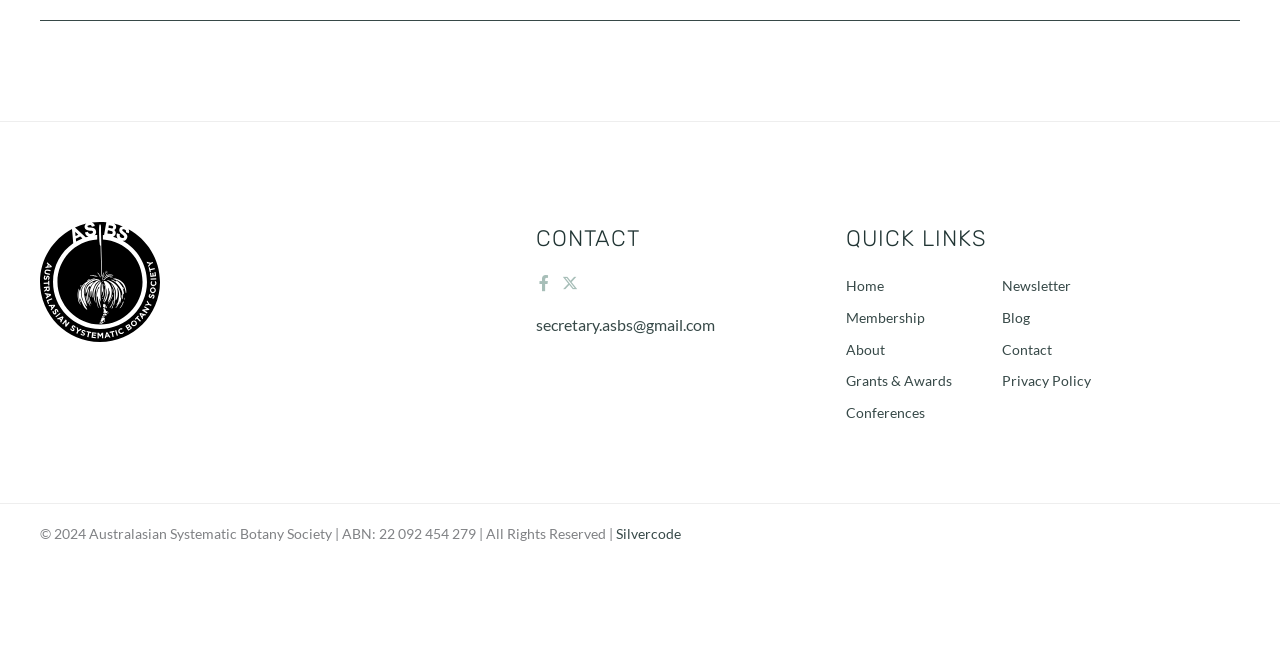Find the bounding box coordinates for the area that must be clicked to perform this action: "Go to Facebook page".

[0.419, 0.427, 0.431, 0.452]